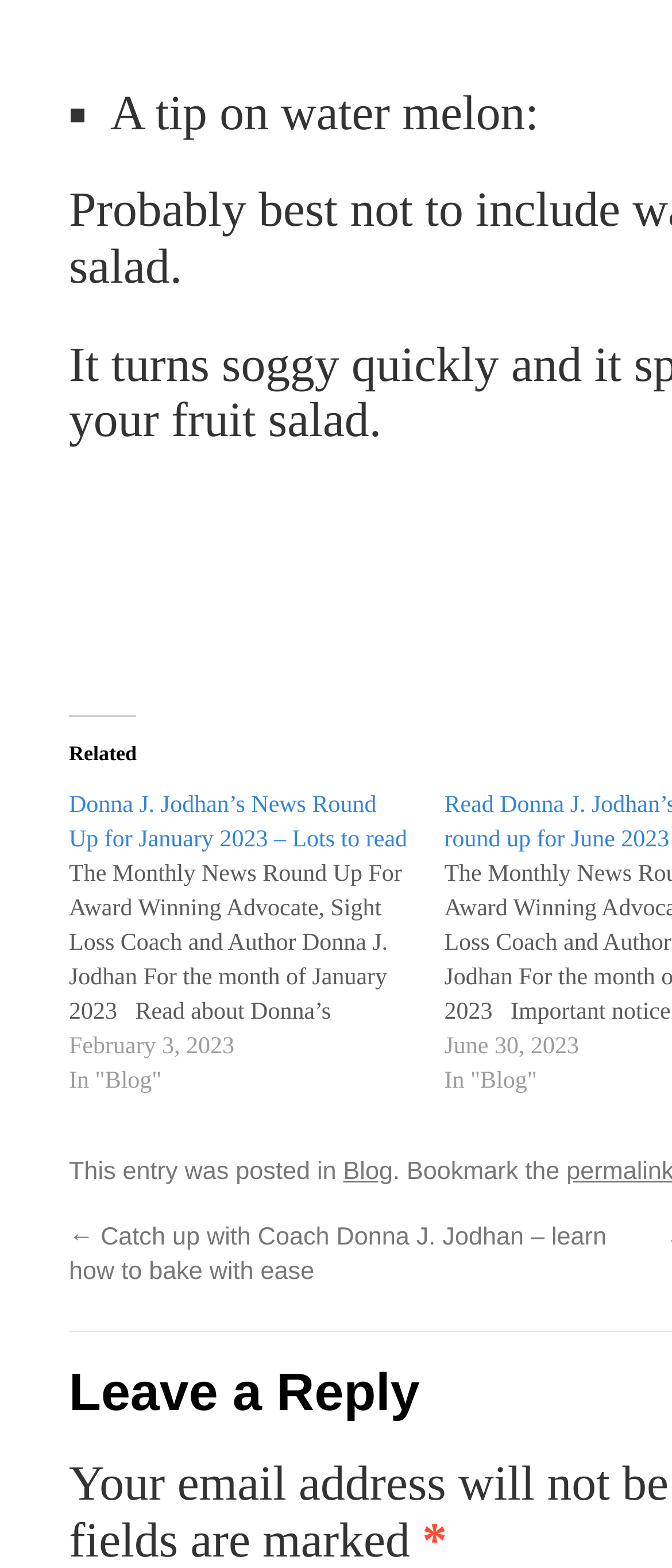By analyzing the image, answer the following question with a detailed response: When was the blog post published?

The blog post was published on 'February 3, 2023' as indicated by the StaticText element with the text 'February 3, 2023' at coordinates [0.103, 0.659, 0.349, 0.676].